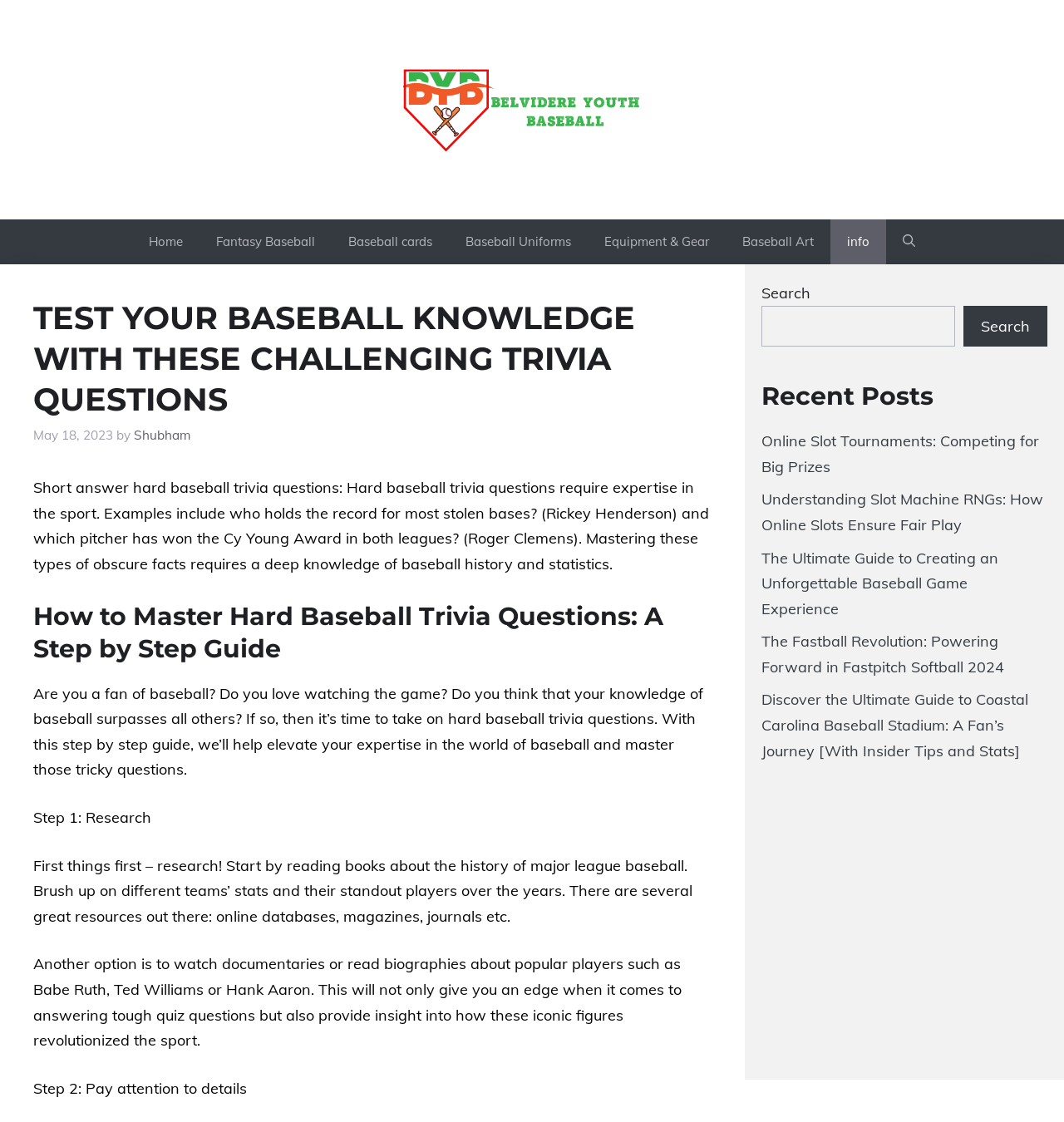Please predict the bounding box coordinates of the element's region where a click is necessary to complete the following instruction: "Open the search bar". The coordinates should be represented by four float numbers between 0 and 1, i.e., [left, top, right, bottom].

[0.833, 0.195, 0.876, 0.235]